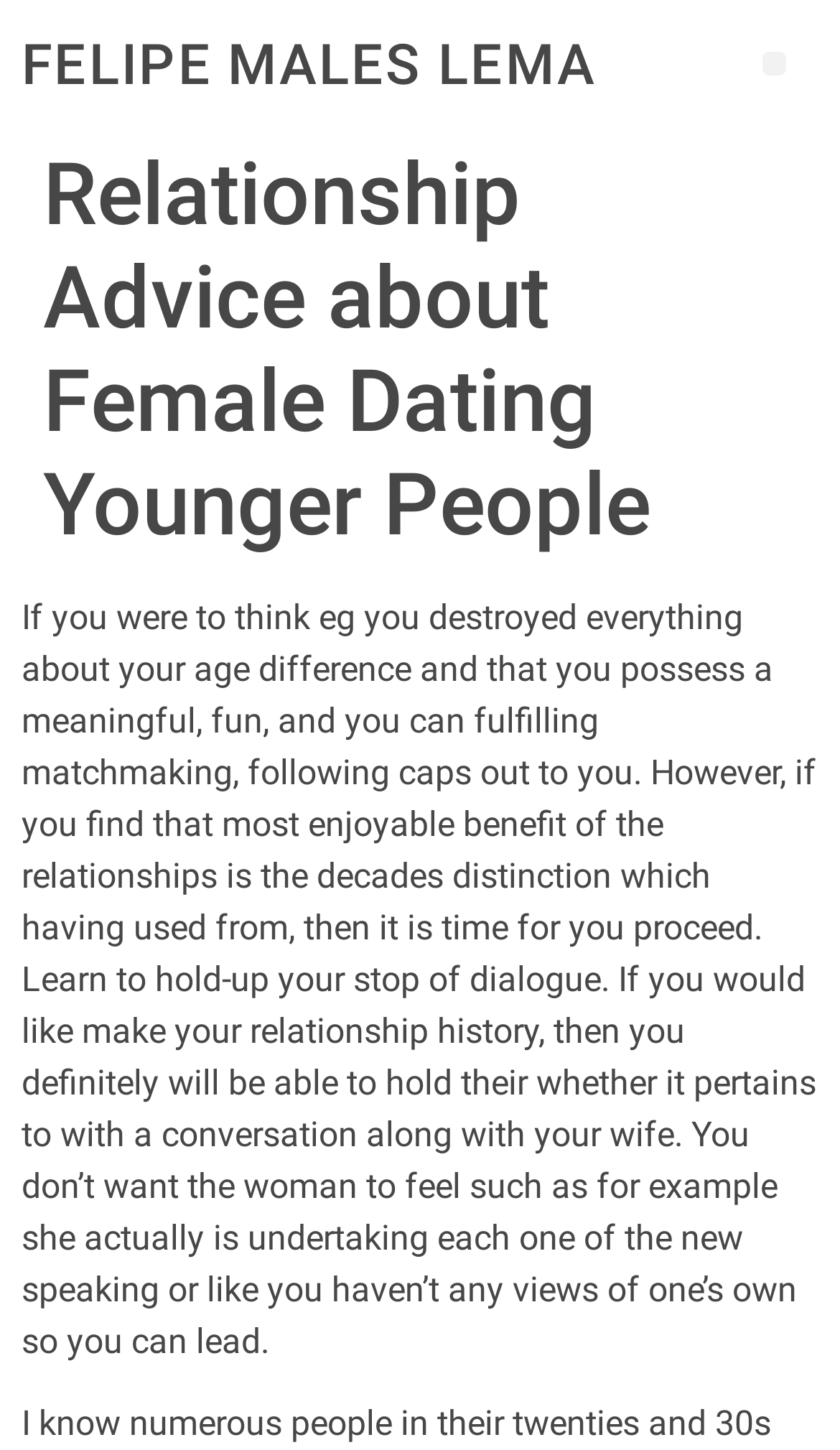Determine the bounding box for the HTML element described here: "FELIPE MALES LEMA". The coordinates should be given as [left, top, right, bottom] with each number being a float between 0 and 1.

[0.026, 0.022, 0.709, 0.066]